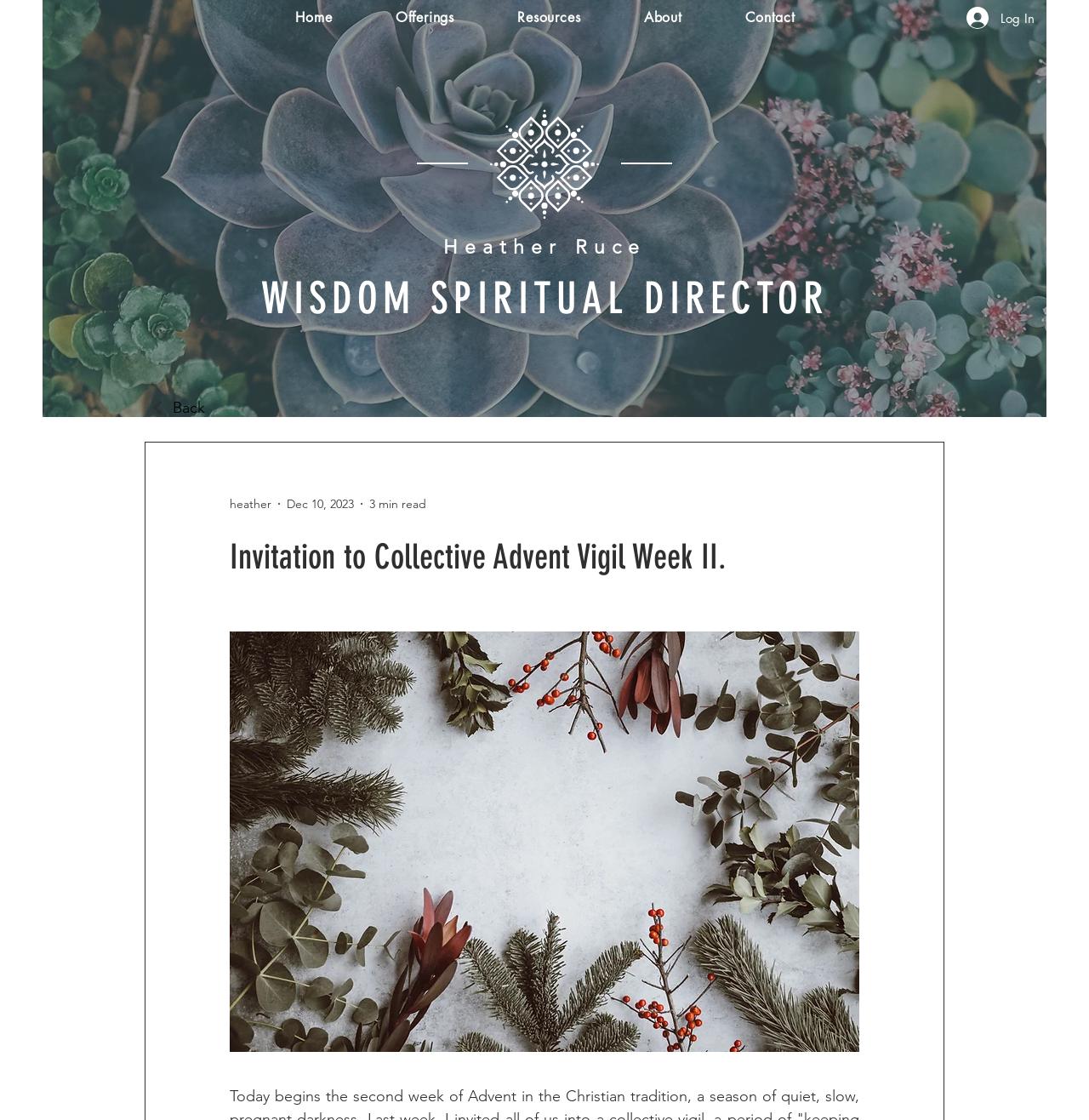Locate the bounding box coordinates of the clickable region necessary to complete the following instruction: "Go to the Home page". Provide the coordinates in the format of four float numbers between 0 and 1, i.e., [left, top, right, bottom].

[0.245, 0.0, 0.331, 0.031]